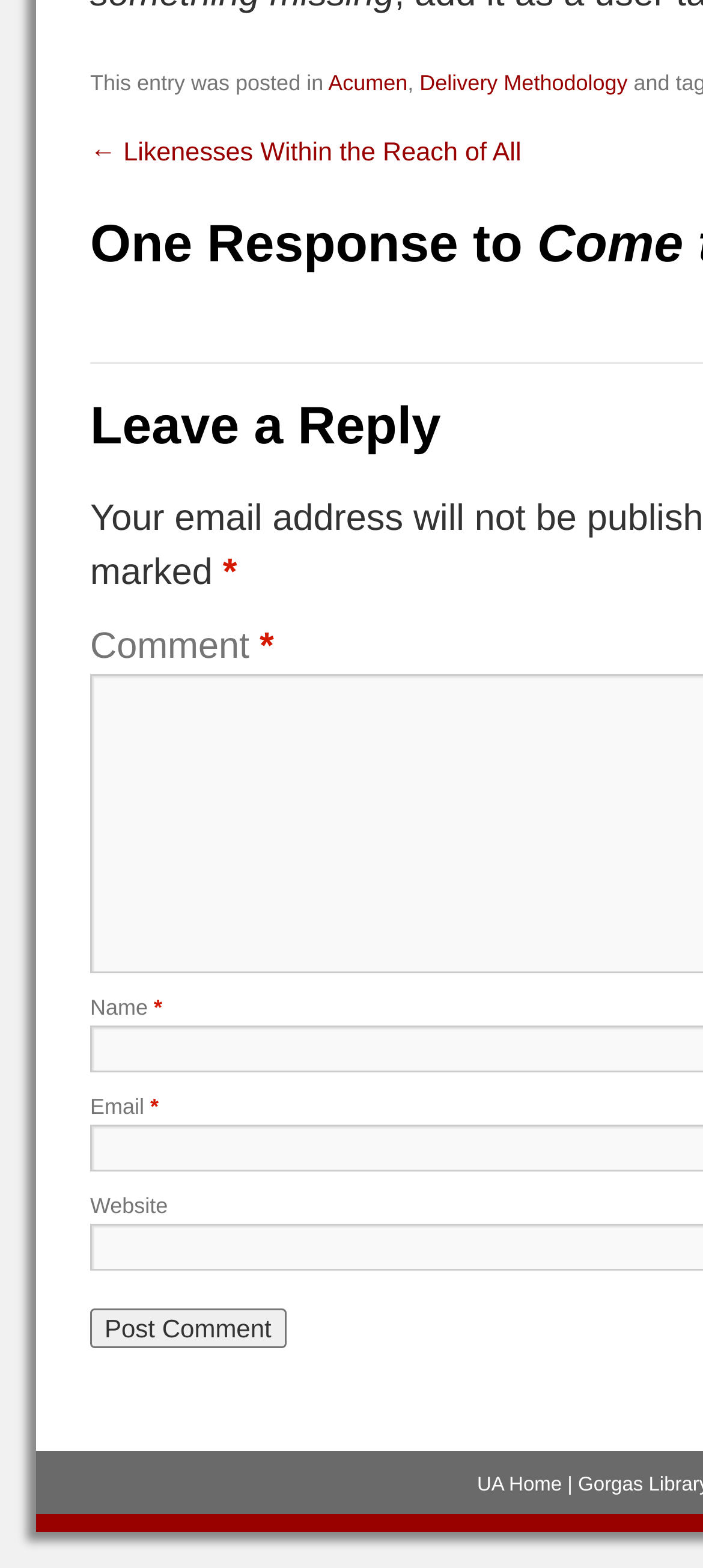Please find the bounding box for the following UI element description. Provide the coordinates in (top-left x, top-left y, bottom-right x, bottom-right y) format, with values between 0 and 1: name="submit" value="Post Comment"

[0.128, 0.835, 0.407, 0.86]